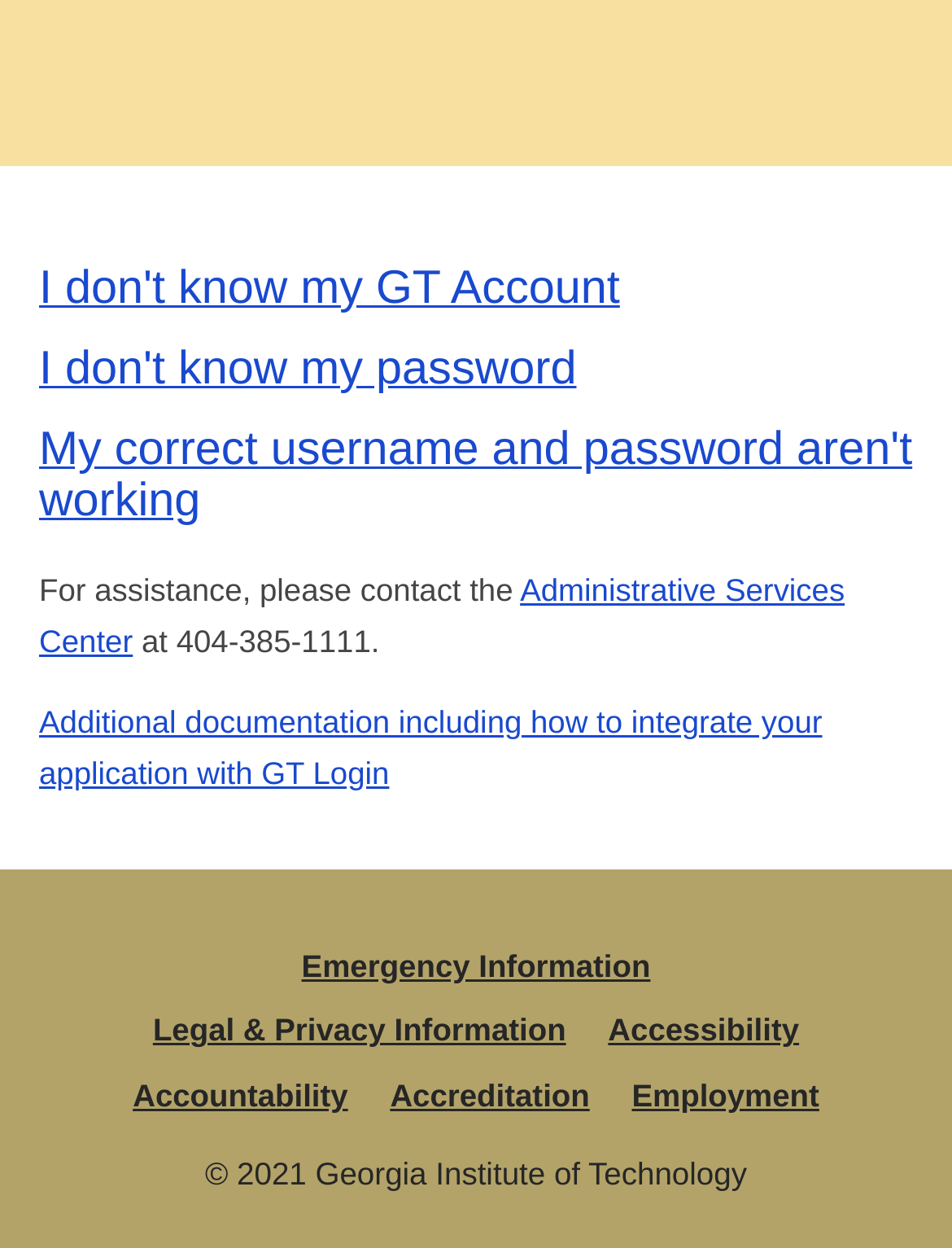Please provide the bounding box coordinates for the UI element as described: "I don't know my password". The coordinates must be four floats between 0 and 1, represented as [left, top, right, bottom].

[0.041, 0.276, 0.606, 0.317]